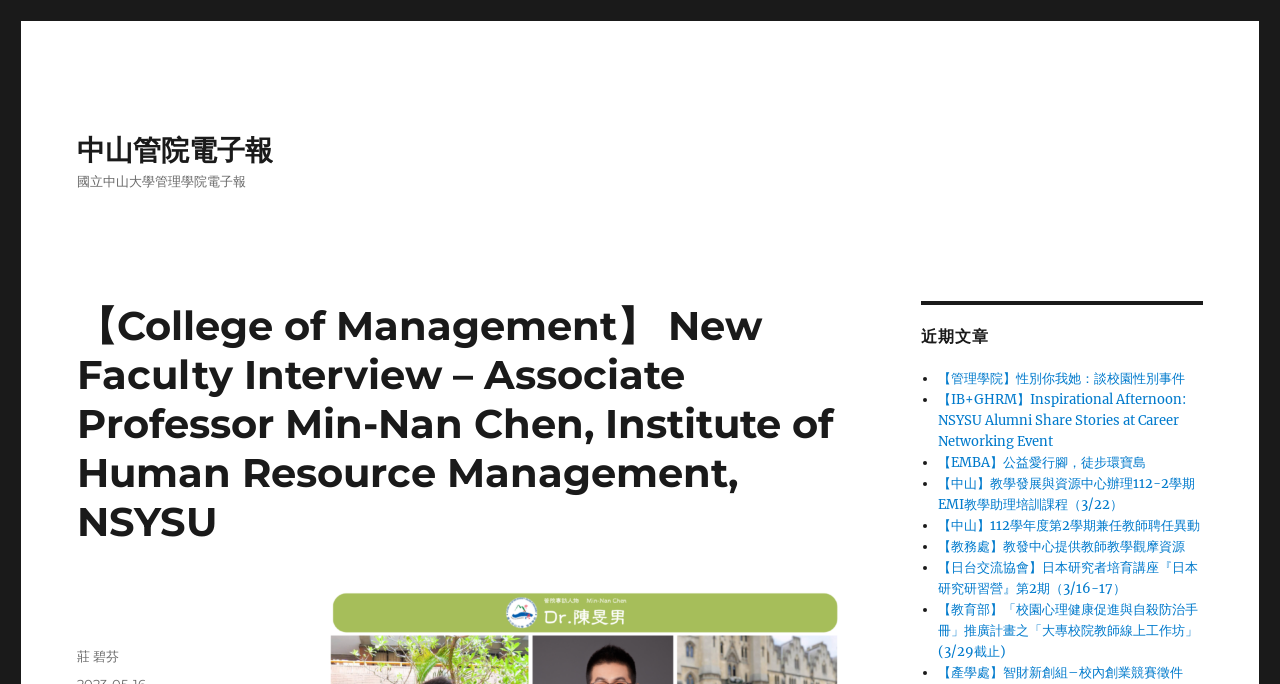Provide the text content of the webpage's main heading.

【College of Management】 New Faculty Interview – Associate Professor Min-Nan Chen, Institute of Human Resource Management, NSYSU